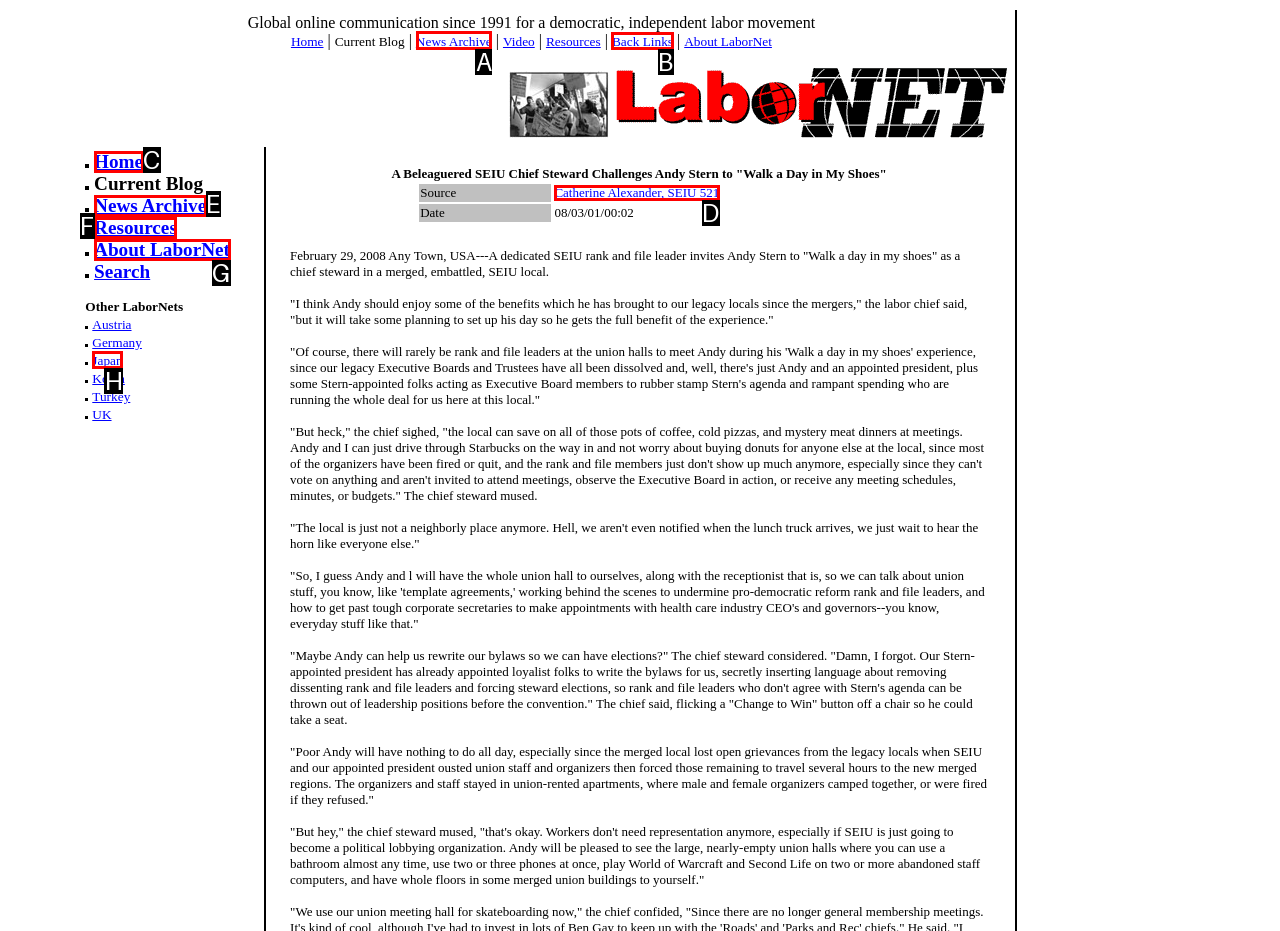Given the task: View the News Archive, tell me which HTML element to click on.
Answer with the letter of the correct option from the given choices.

A